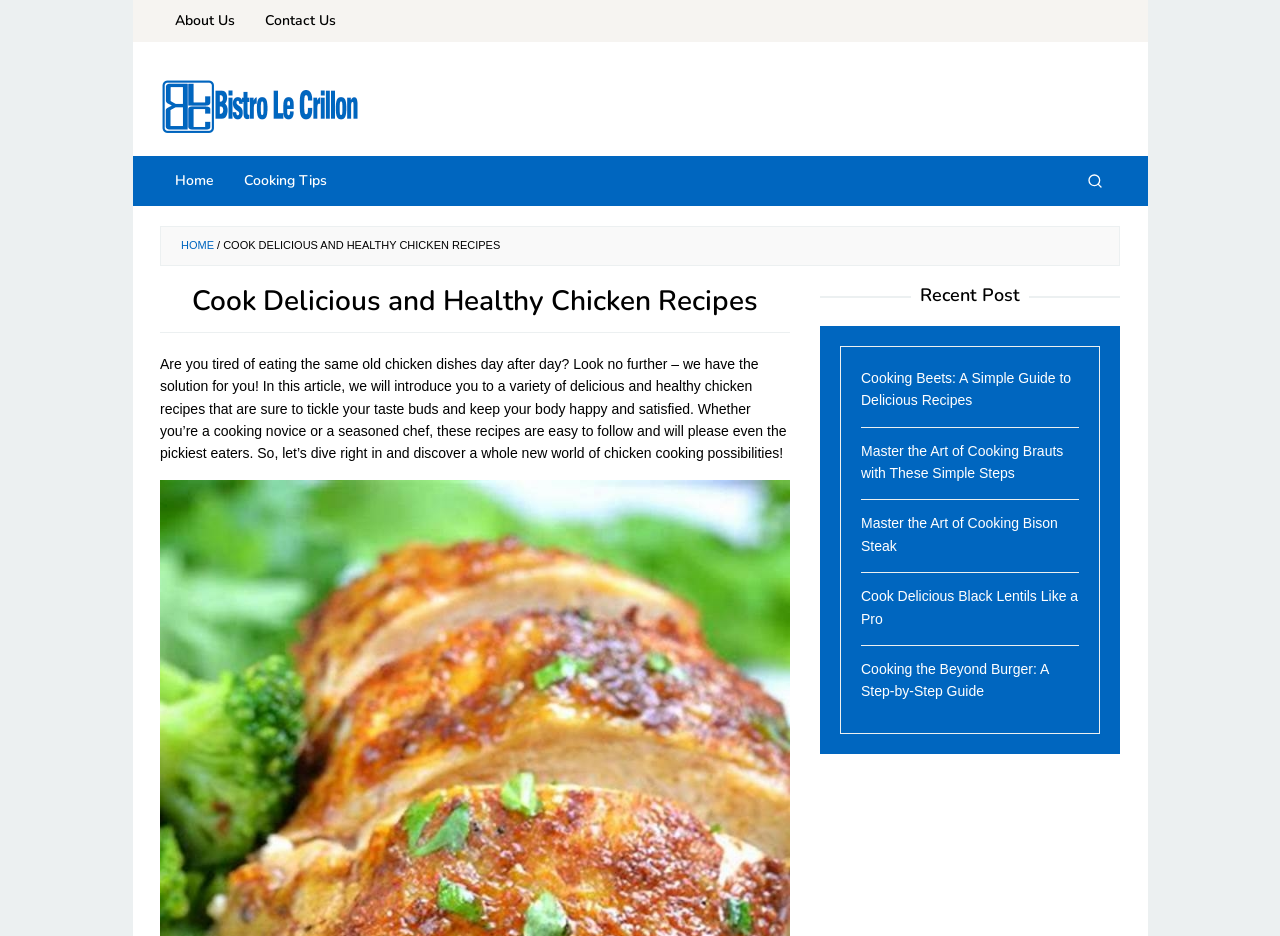Determine the bounding box of the UI component based on this description: "Cooking Tips". The bounding box coordinates should be four float values between 0 and 1, i.e., [left, top, right, bottom].

[0.179, 0.167, 0.267, 0.221]